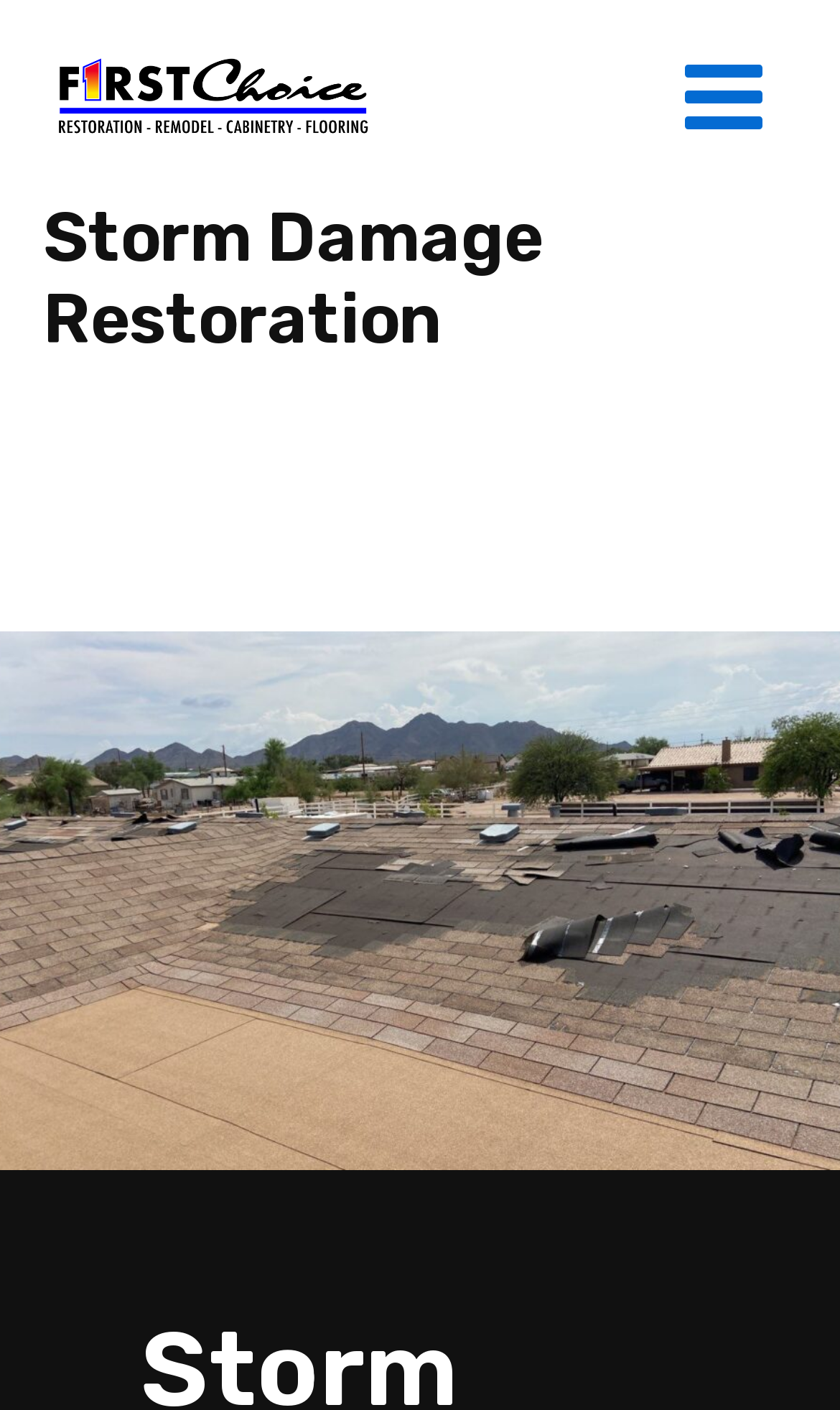Using the given description, provide the bounding box coordinates formatted as (top-left x, top-left y, bottom-right x, bottom-right y), with all values being floating point numbers between 0 and 1. Description: alt="First choice 2023 logo"

[0.051, 0.051, 0.455, 0.082]